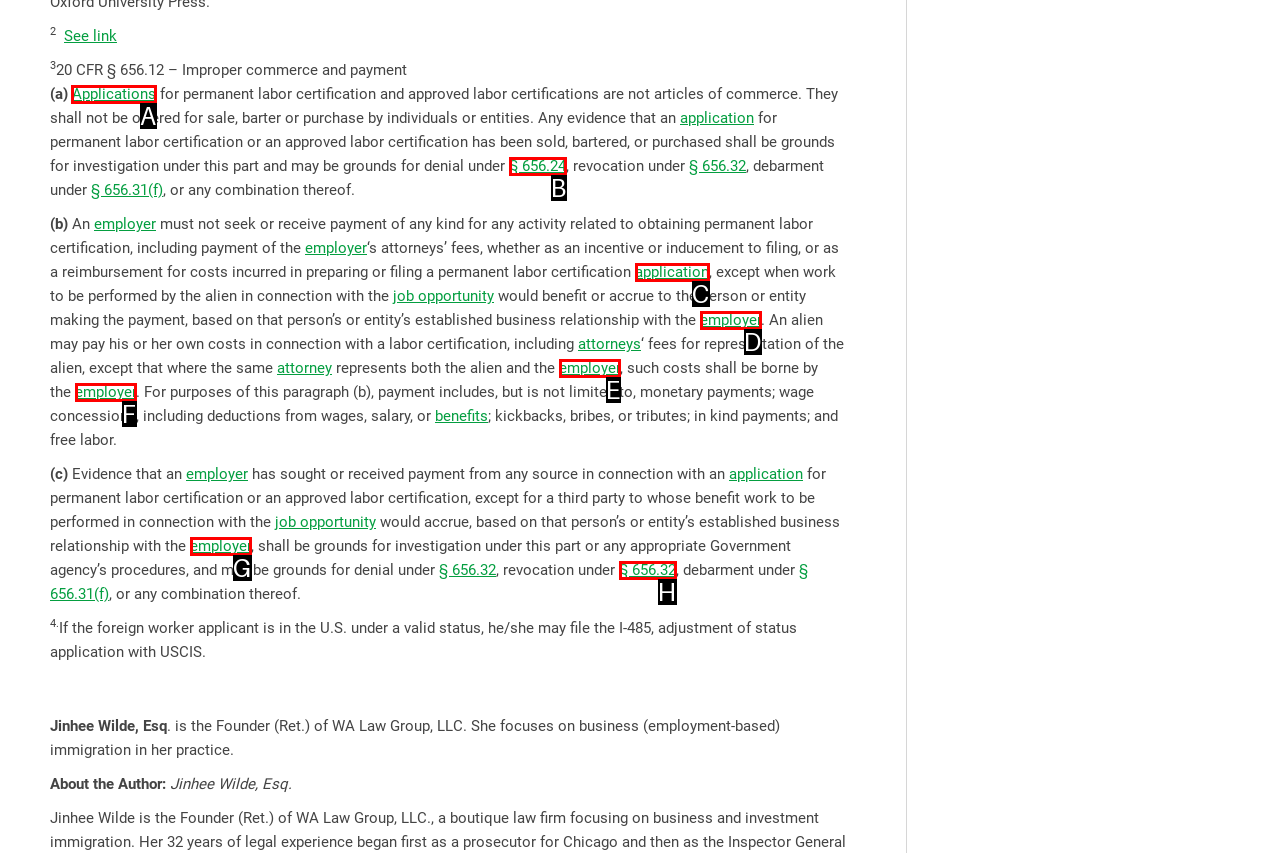Select the proper UI element to click in order to perform the following task: Click 'Applications'. Indicate your choice with the letter of the appropriate option.

A